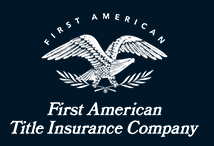Offer a detailed explanation of what is happening in the image.

The image features the logo of the First American Title Insurance Company, prominently displayed against a dark background. The logo showcases a stylized eagle, a symbol of strength and freedom, which is often associated with trust and security—key qualities in the title insurance industry. Above the eagle, the text "FIRST AMERICAN" is elegantly curved, while below, the full company name "First American Title Insurance Company" is presented in a bold, clear font. This branding emphasizes the company's commitment to providing reliable title insurance services.